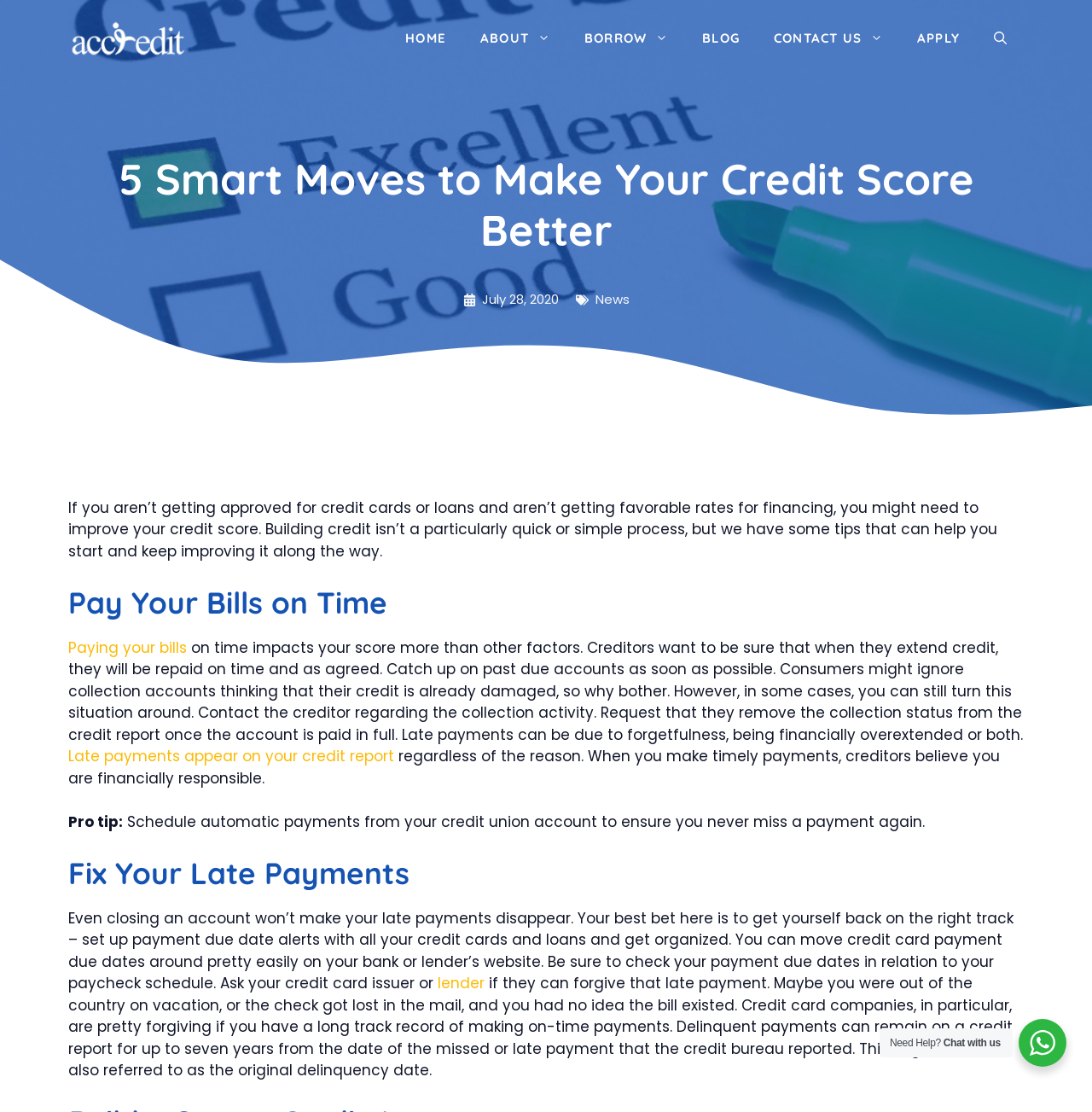Identify the bounding box coordinates for the region of the element that should be clicked to carry out the instruction: "Click the 'HOME' link". The bounding box coordinates should be four float numbers between 0 and 1, i.e., [left, top, right, bottom].

[0.356, 0.015, 0.424, 0.054]